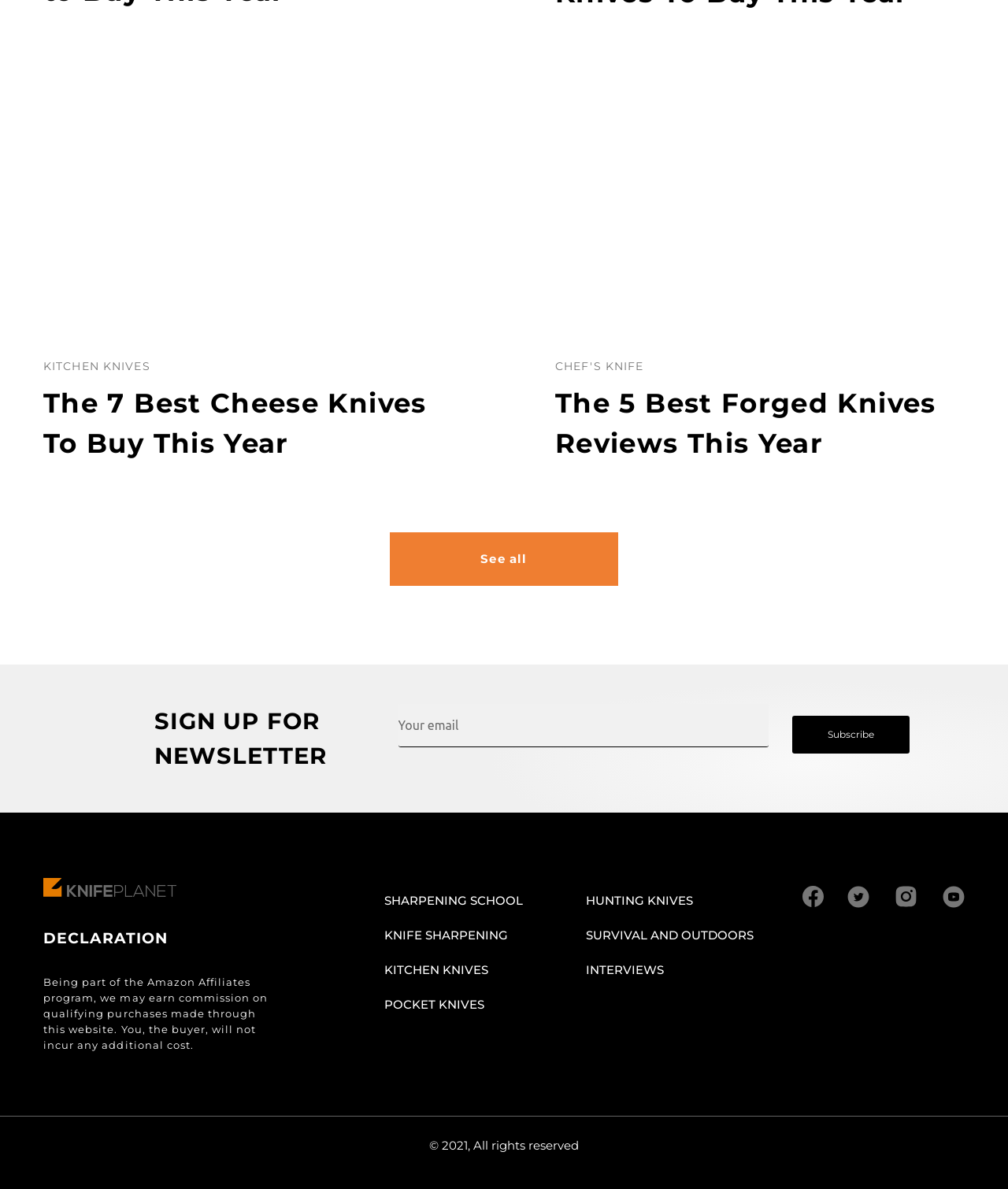Please locate the bounding box coordinates for the element that should be clicked to achieve the following instruction: "Visit the sharpening school". Ensure the coordinates are given as four float numbers between 0 and 1, i.e., [left, top, right, bottom].

[0.381, 0.743, 0.518, 0.772]